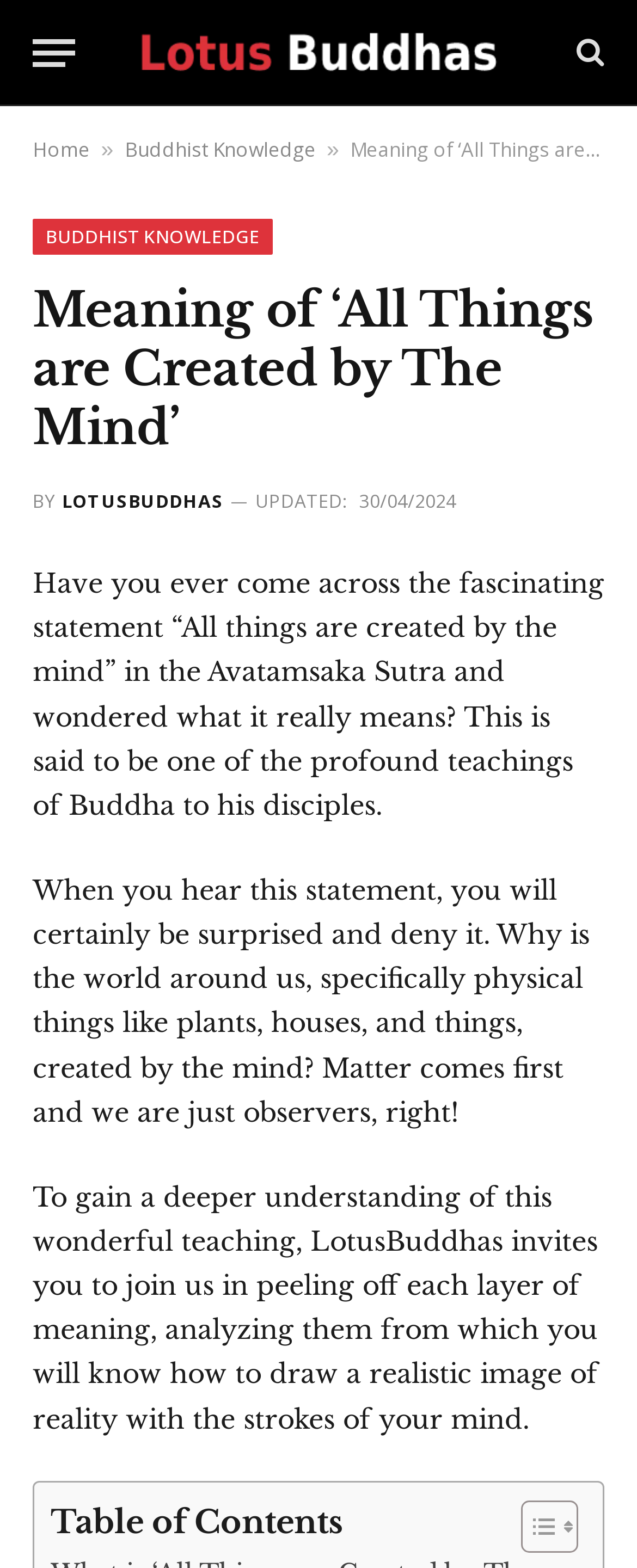Who is the author of the article?
Please use the visual content to give a single word or phrase answer.

LOTUSBUDDHAS